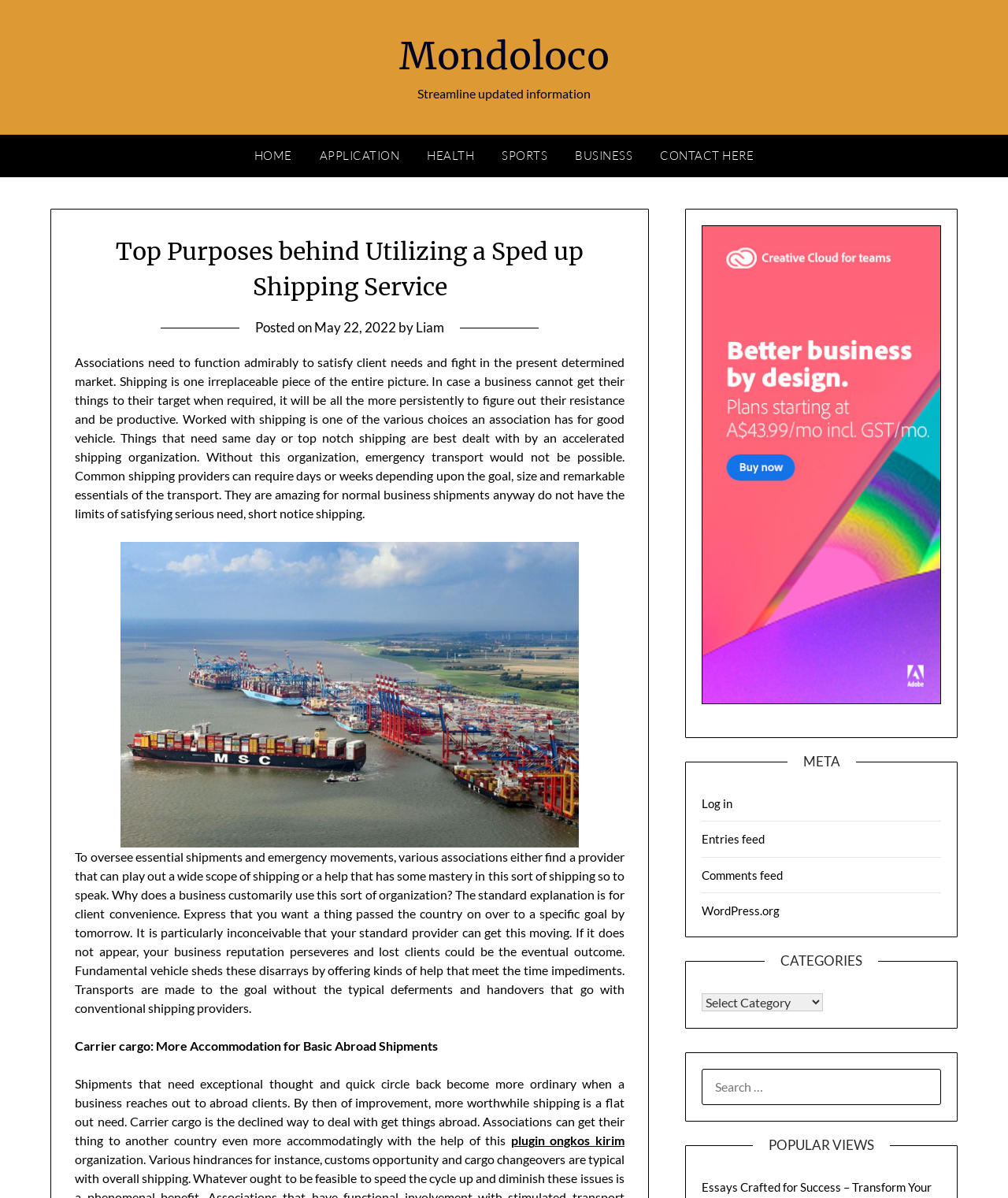What is the benefit of carrier cargo?
Refer to the image and respond with a one-word or short-phrase answer.

More accommodation for basic abroad shipments